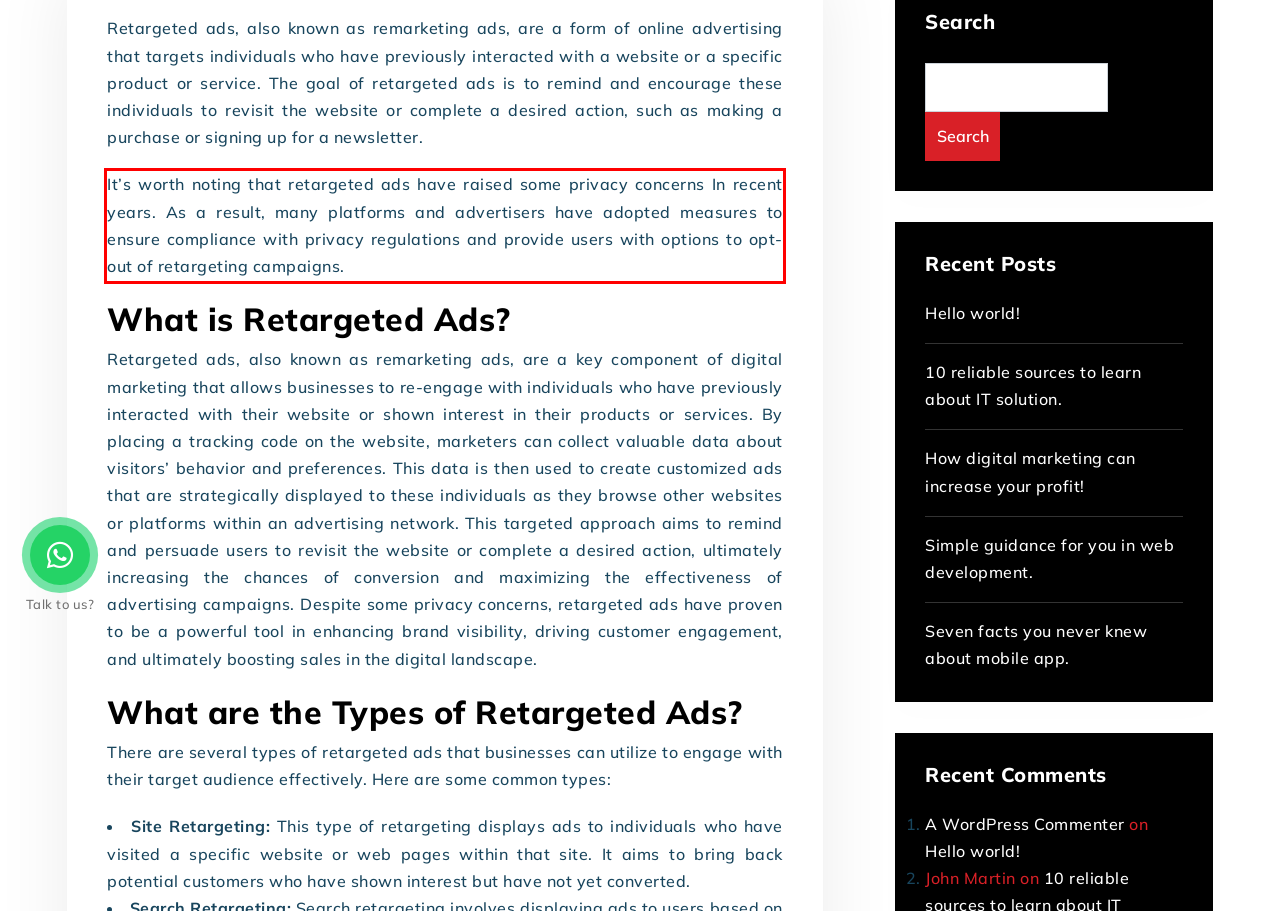With the provided screenshot of a webpage, locate the red bounding box and perform OCR to extract the text content inside it.

It’s worth noting that retargeted ads have raised some privacy concerns In recent years. As a result, many platforms and advertisers have adopted measures to ensure compliance with privacy regulations and provide users with options to opt-out of retargeting campaigns.